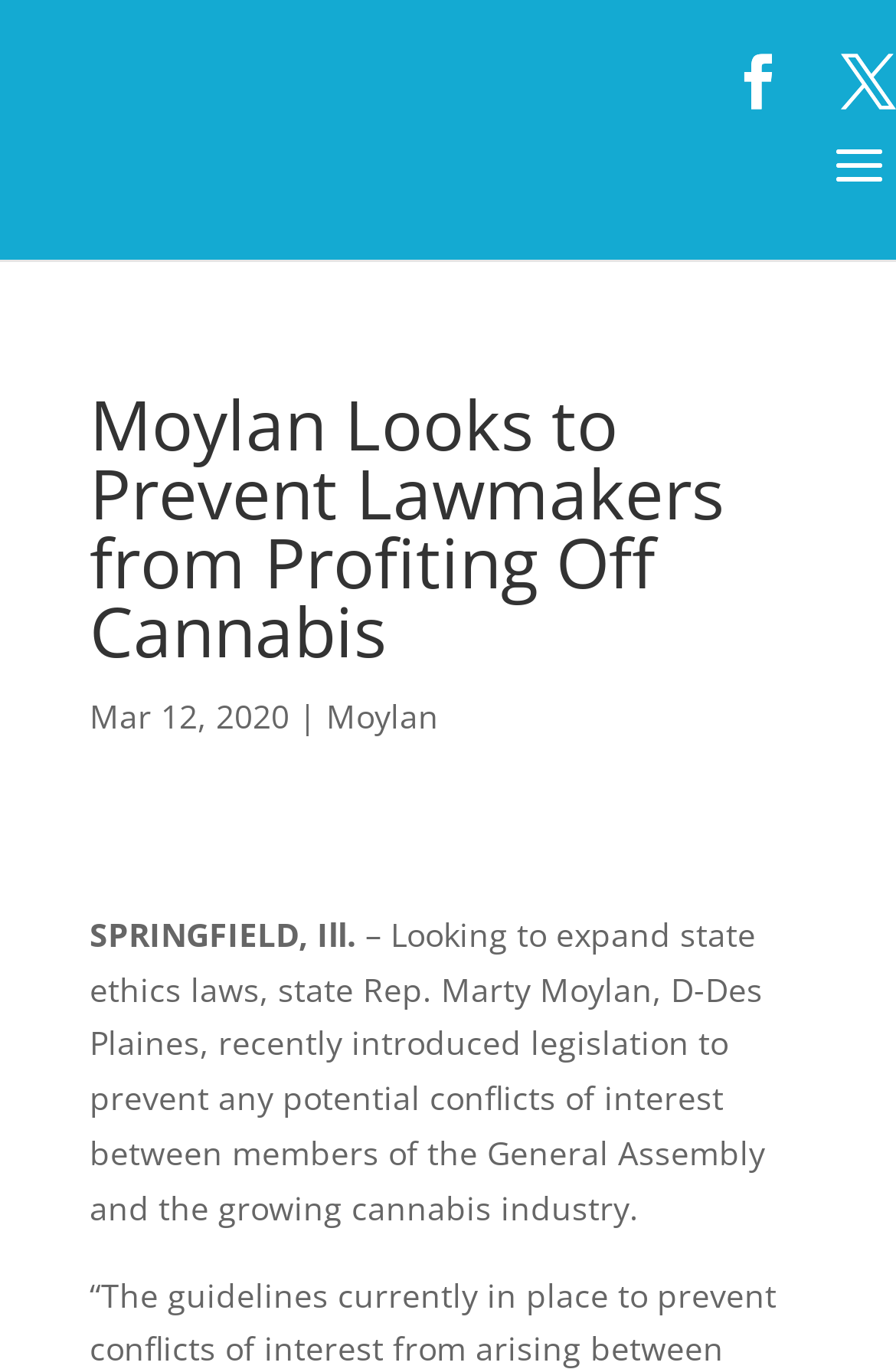Give a complete and precise description of the webpage's appearance.

The webpage appears to be a news article page. At the top, there are two icons, one on the left and one on the right, which are likely social media sharing links. Below these icons, there is a main heading that reads "Moylan Looks to Prevent Lawmakers from Profiting Off Cannabis", which is centered on the page. 

Underneath the main heading, there is a date "Mar 12, 2020" followed by a vertical line and a link to "Moylan". This section is positioned near the top-left of the page. 

Further down, there is a subheading that reads "SPRINGFIELD, Ill." which is followed by a paragraph of text. This paragraph discusses state Rep. Marty Moylan's introduction of legislation to prevent conflicts of interest between lawmakers and the cannabis industry. This section is positioned in the middle of the page.